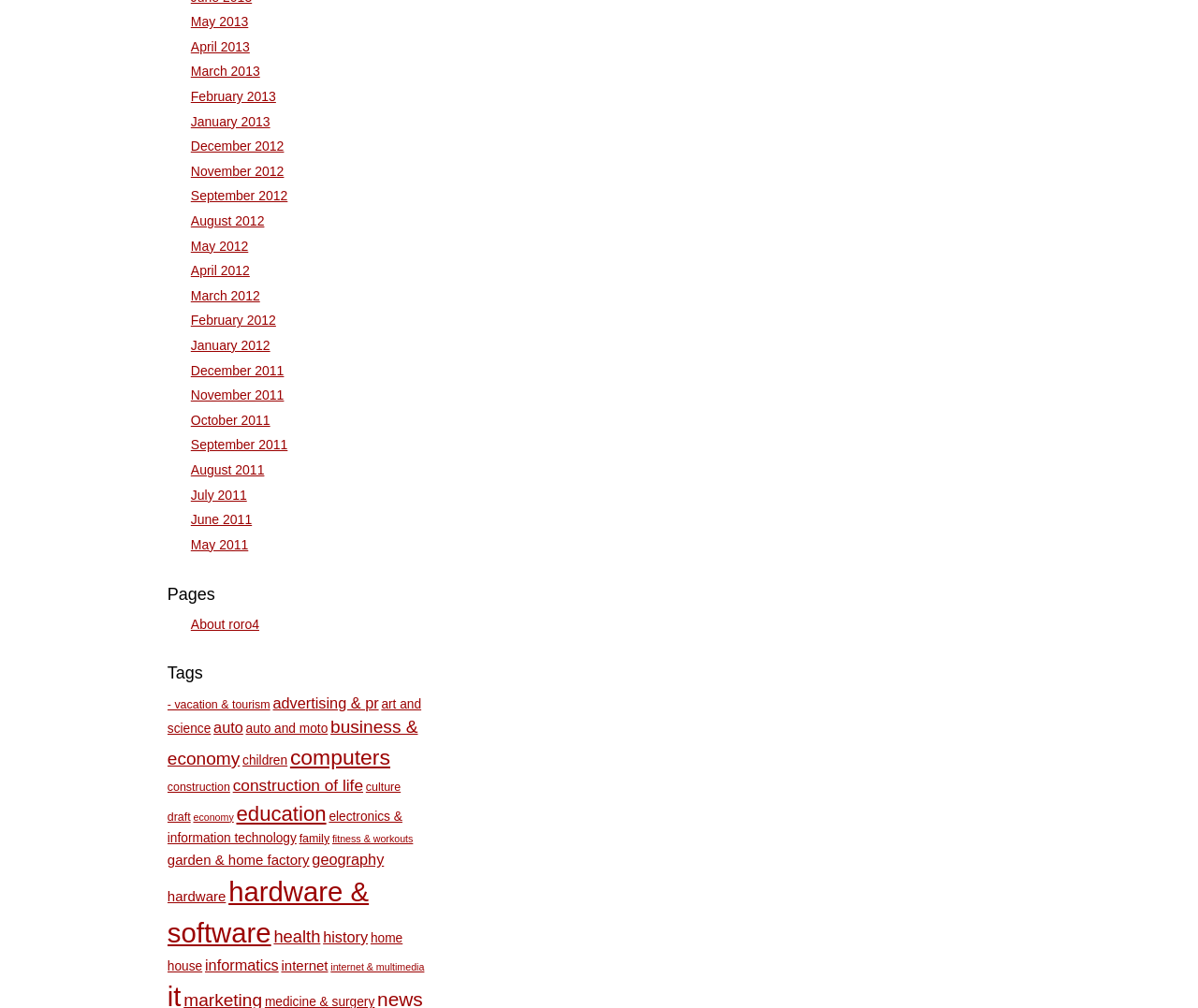Please study the image and answer the question comprehensively:
What is the position of the 'About roro4' link?

By analyzing the bounding box coordinates, I determined that the 'About roro4' link is located below the list of months, with a y1 coordinate of 0.612, which is higher than the y1 coordinates of the month links.